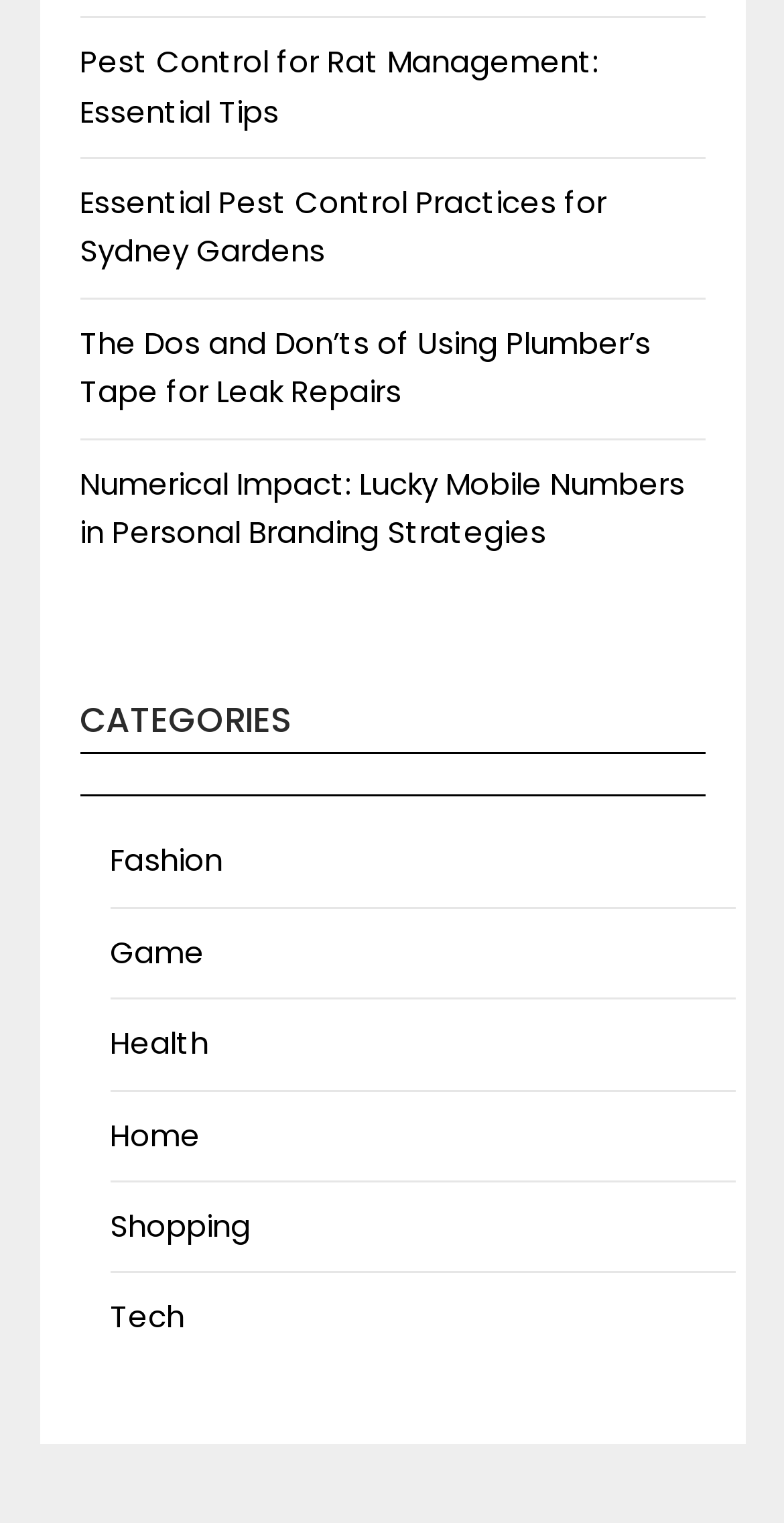Please specify the coordinates of the bounding box for the element that should be clicked to carry out this instruction: "go to home page". The coordinates must be four float numbers between 0 and 1, formatted as [left, top, right, bottom].

None